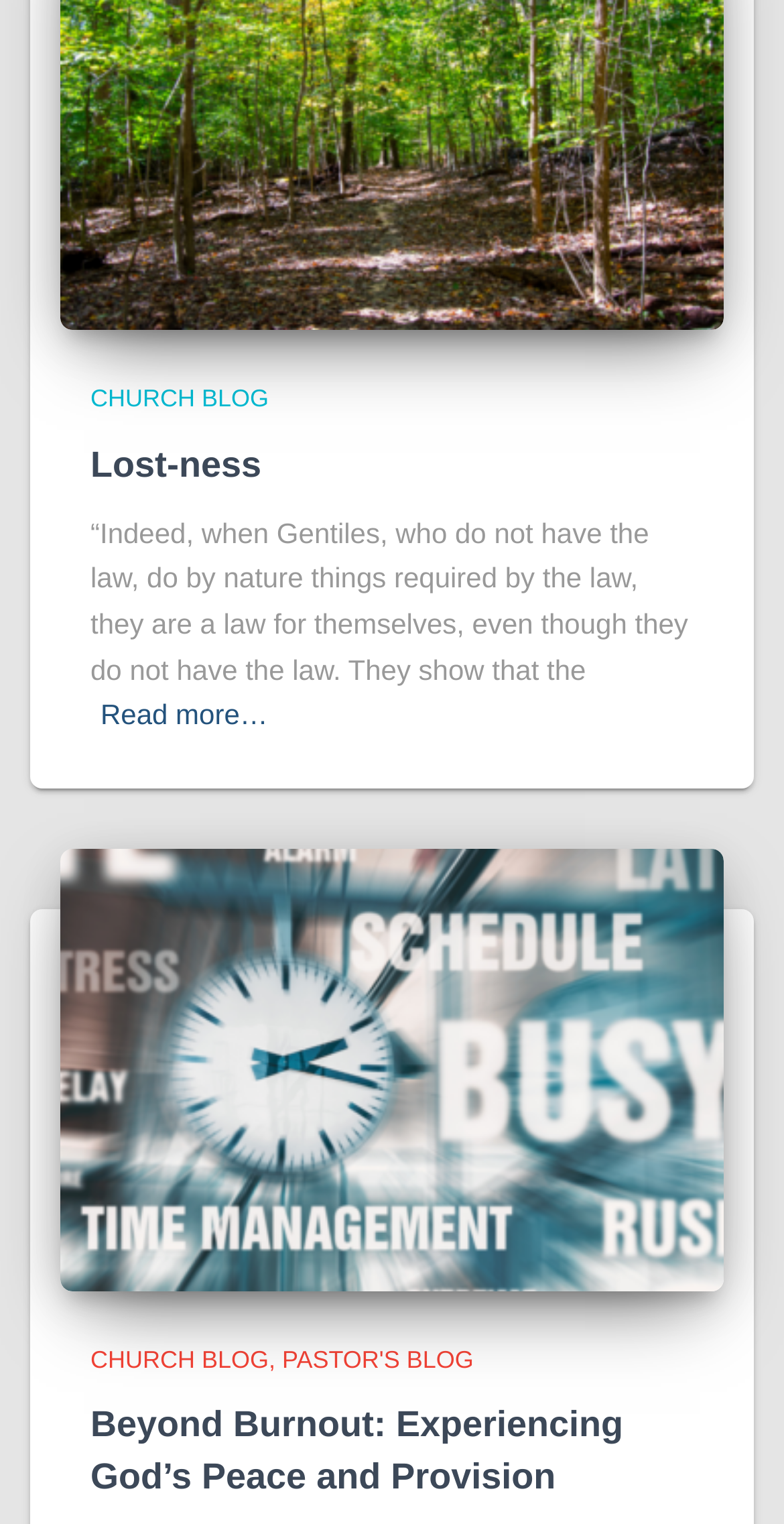Locate the UI element that matches the description Menu in the webpage screenshot. Return the bounding box coordinates in the format (top-left x, top-left y, bottom-right x, bottom-right y), with values ranging from 0 to 1.

None